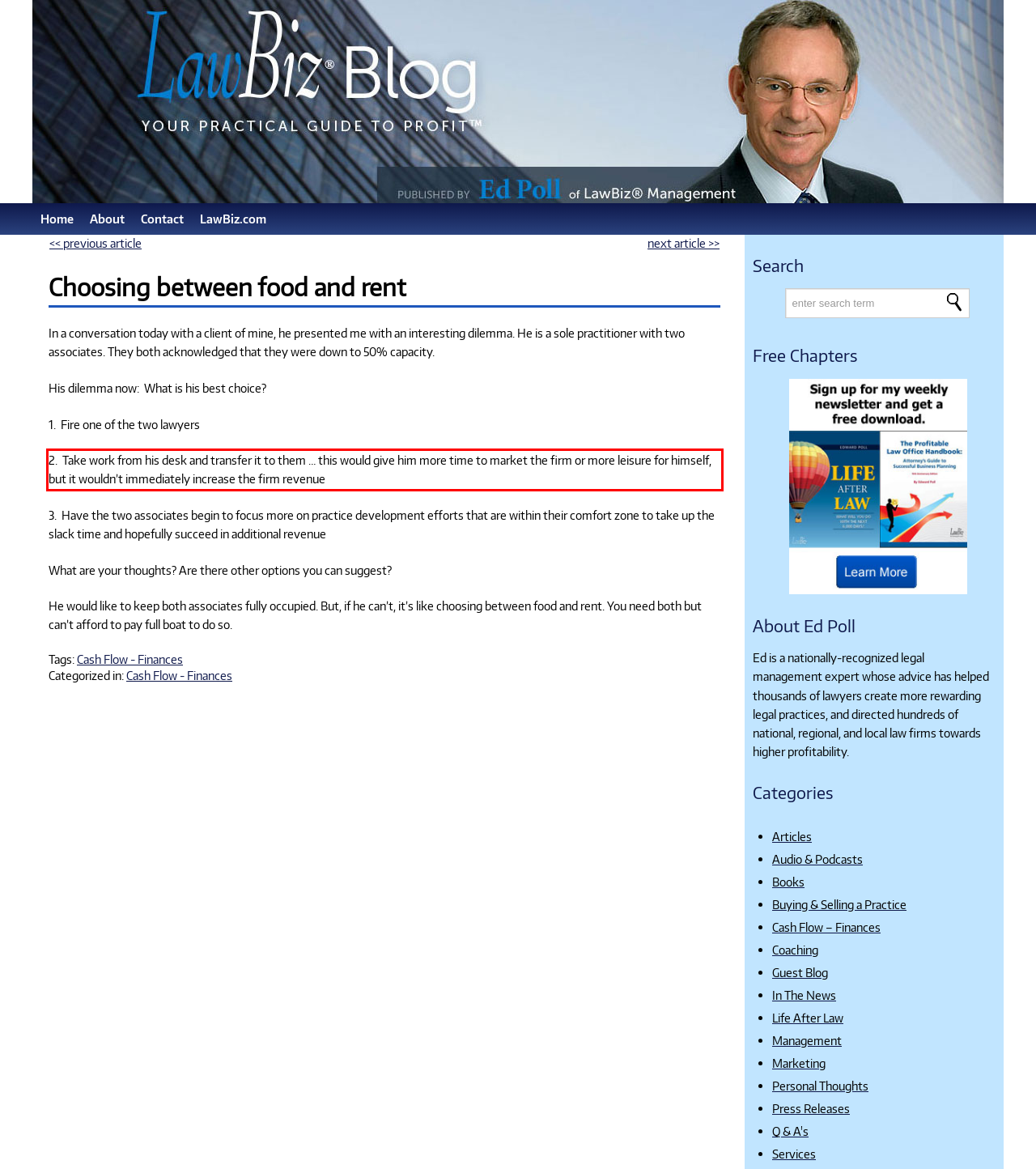Please identify and extract the text from the UI element that is surrounded by a red bounding box in the provided webpage screenshot.

2. Take work from his desk and transfer it to them … this would give him more time to market the firm or more leisure for himself, but it wouldn’t immediately increase the firm revenue